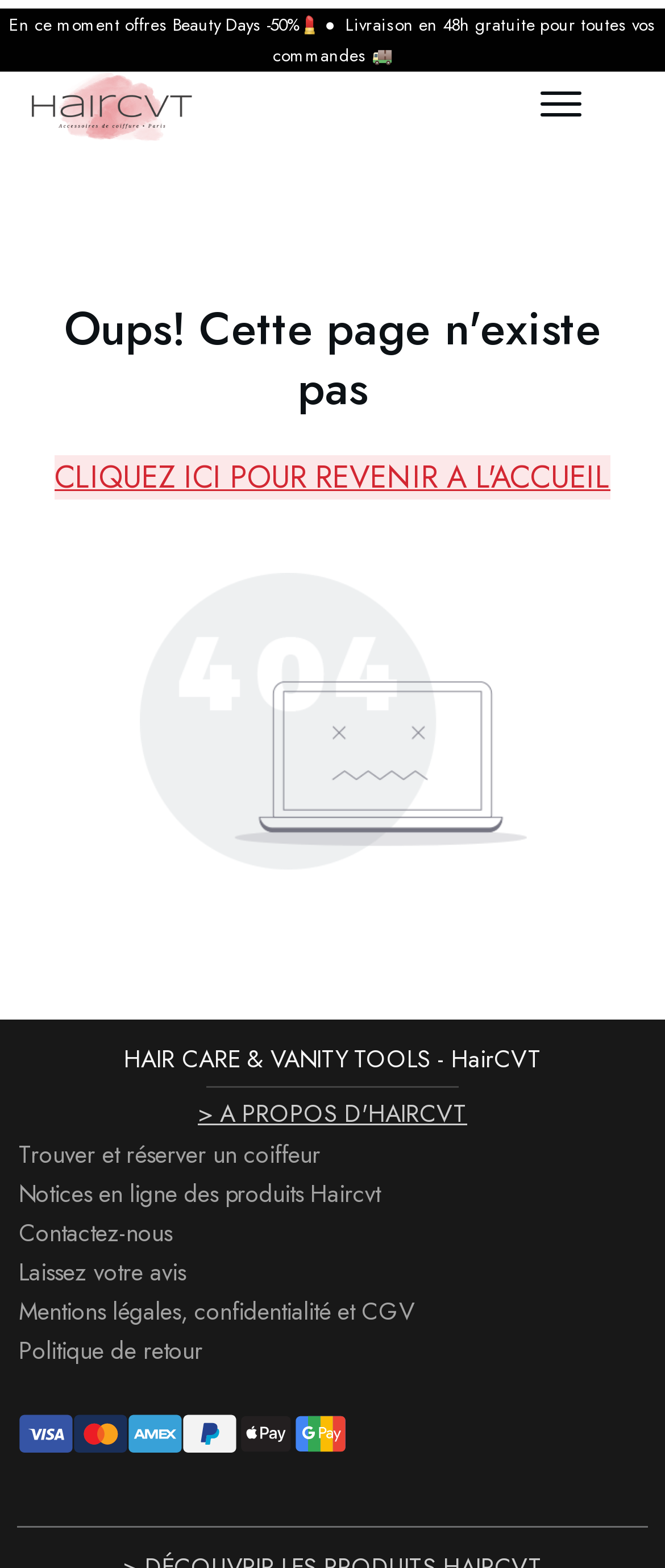How many links are there in the middle section?
Refer to the image and give a detailed response to the question.

The middle section is located between the error message and the footer section, and it contains several link elements. There are 5 link elements in this section, each with a unique bounding box, indicating that there are 5 links in the middle section.